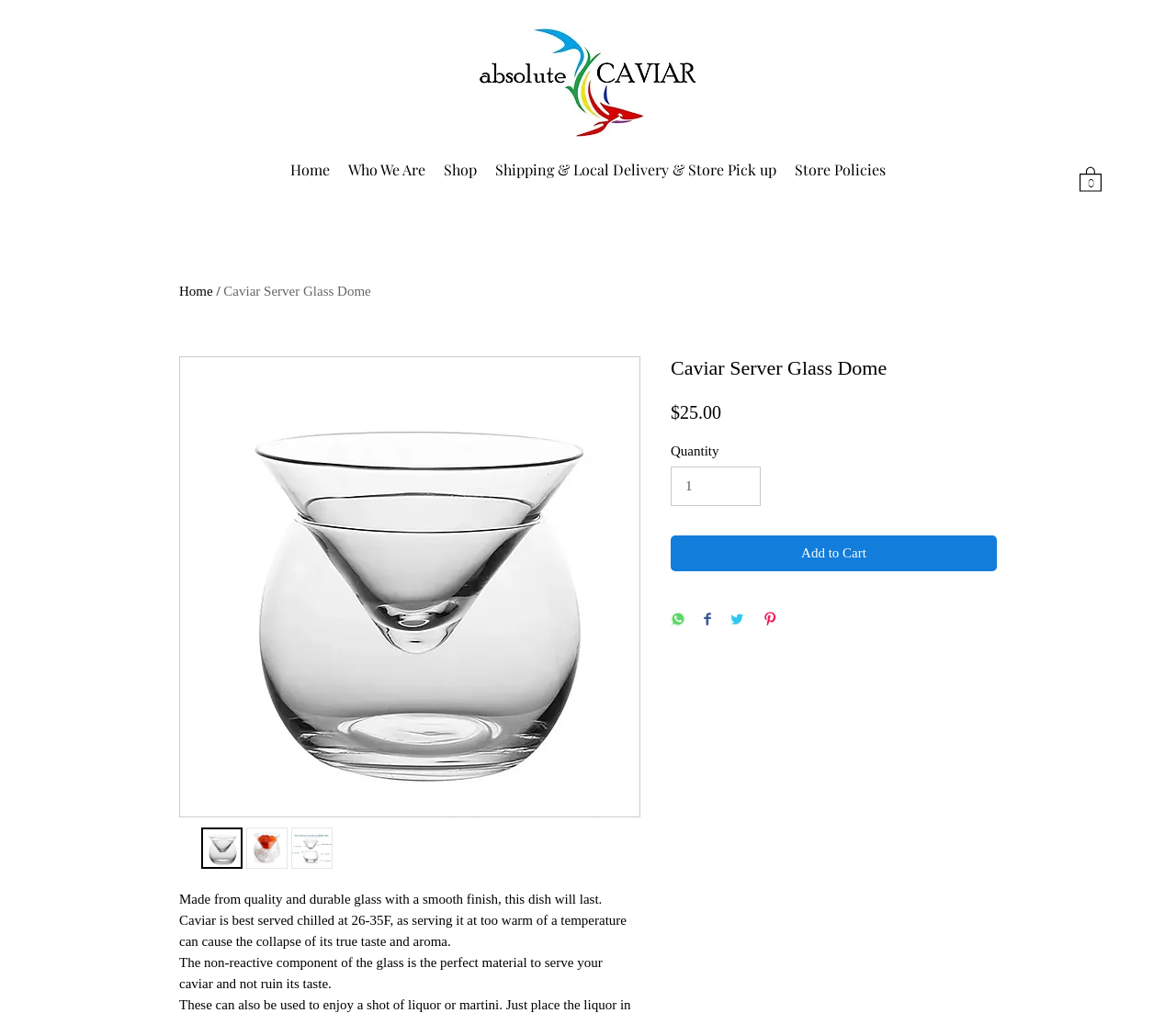How many items are in the cart?
Please provide a comprehensive and detailed answer to the question.

I found the number of items in the cart by looking at the text on the 'Cart with 0 items' button, which is located at the top right corner of the page.